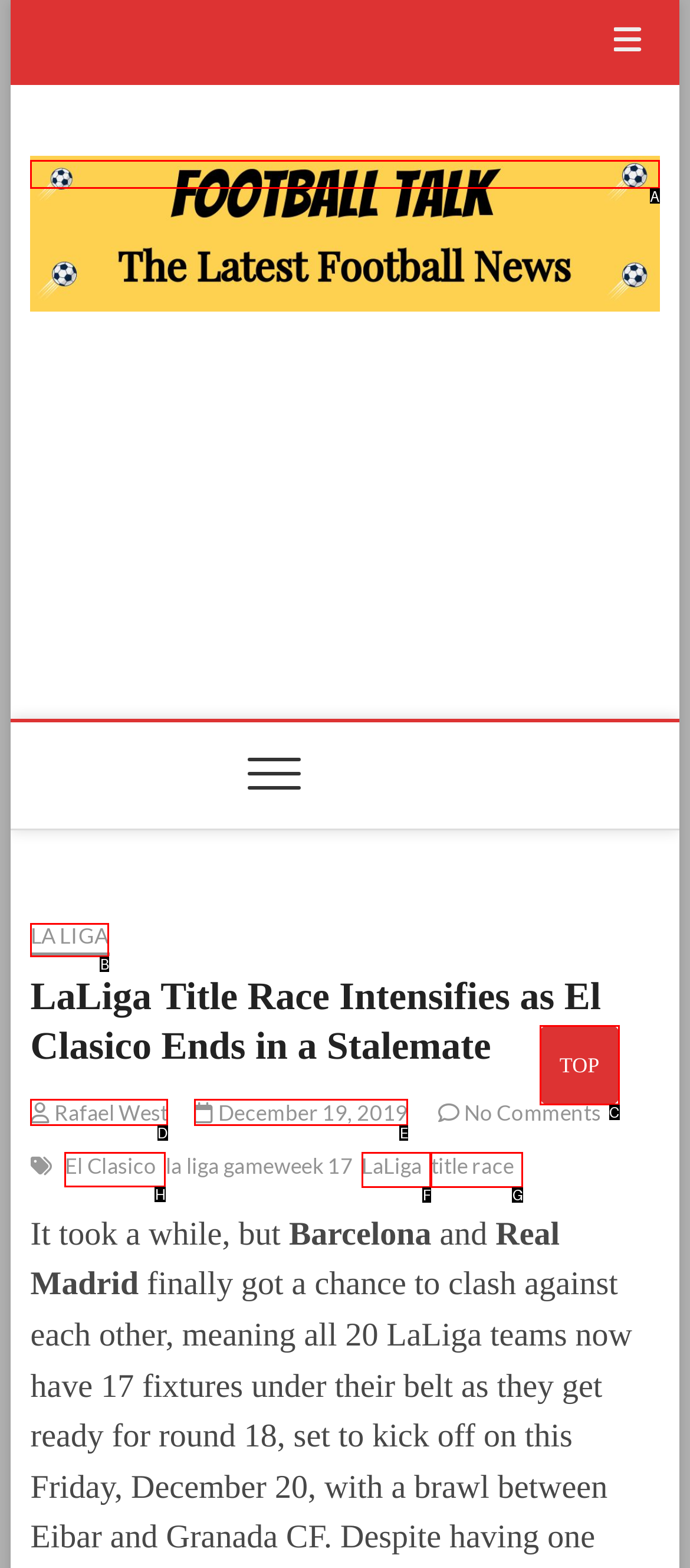To achieve the task: Read the article about El Clasico, indicate the letter of the correct choice from the provided options.

H